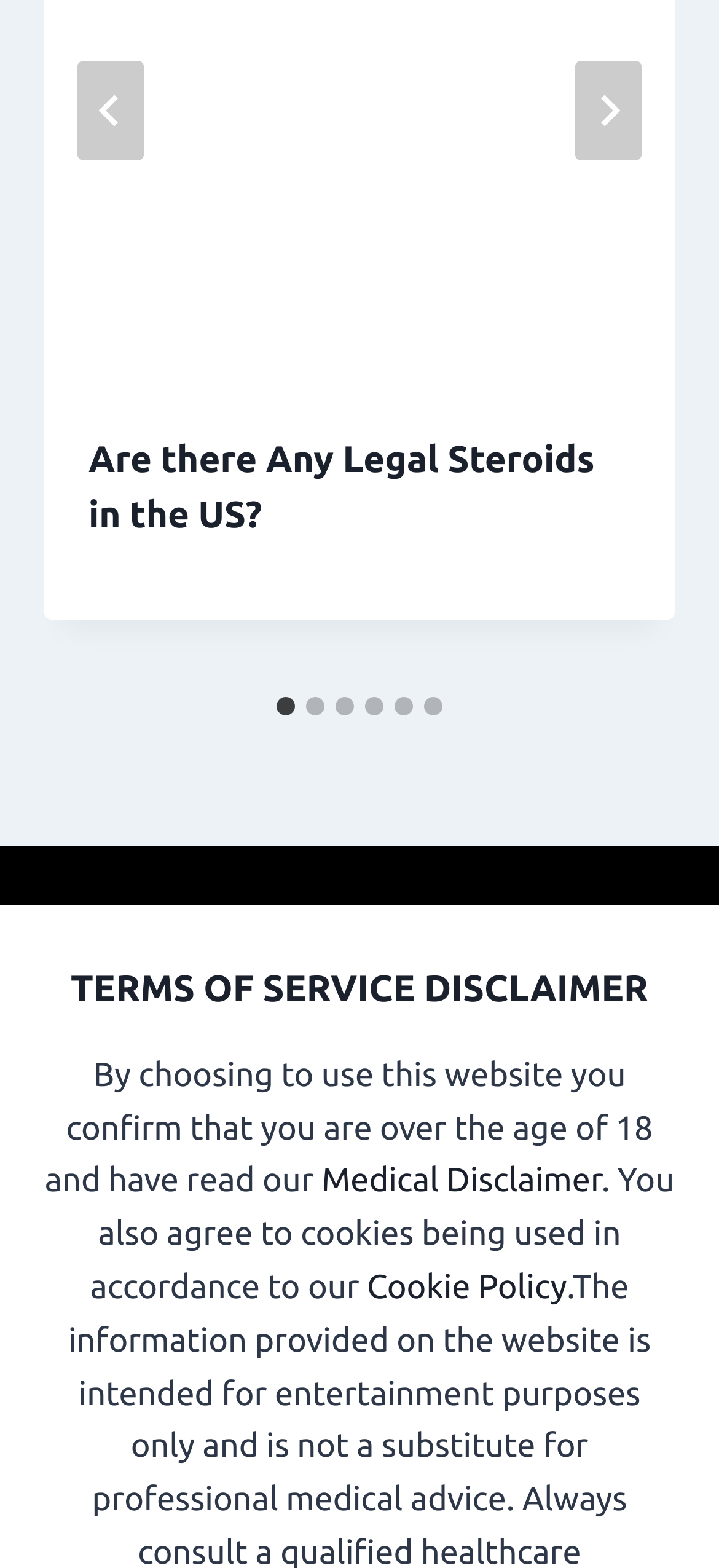Please identify the bounding box coordinates of the area that needs to be clicked to follow this instruction: "Go to next slide".

[0.8, 0.039, 0.892, 0.103]